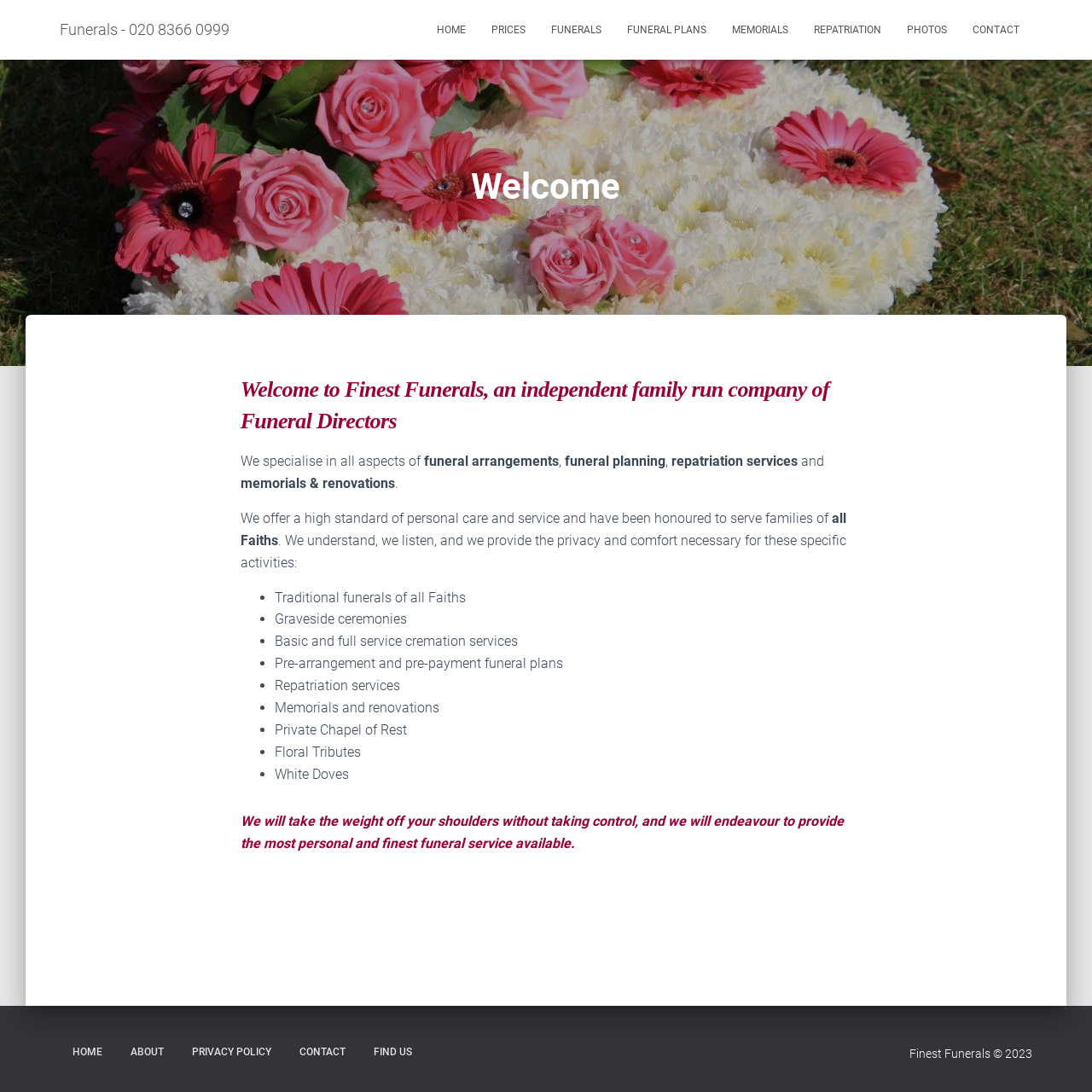What is the primary purpose of this website?
Using the image provided, answer with just one word or phrase.

Funeral services